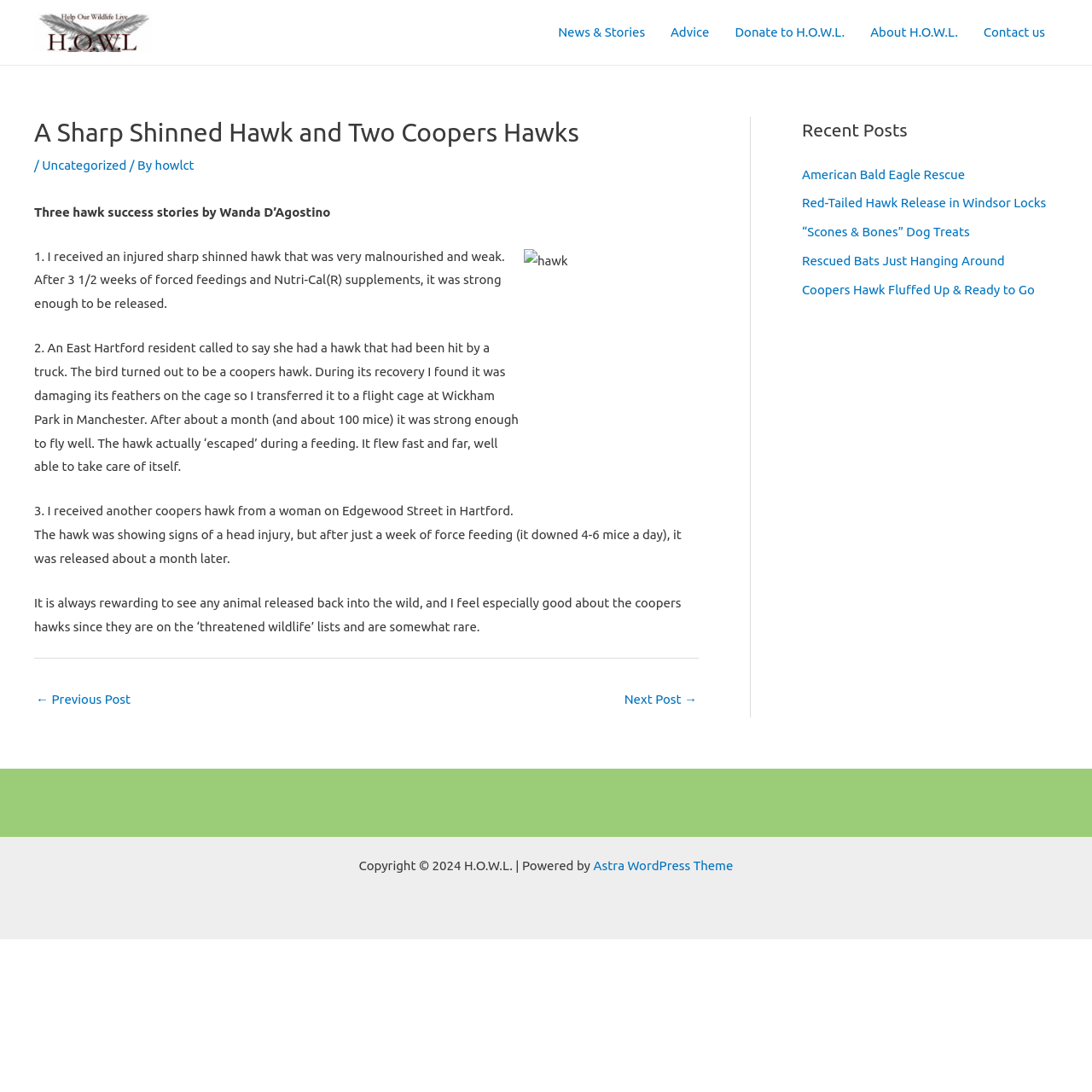Please locate the bounding box coordinates of the element that should be clicked to achieve the given instruction: "Check the 'Recent Posts' section".

[0.734, 0.107, 0.968, 0.277]